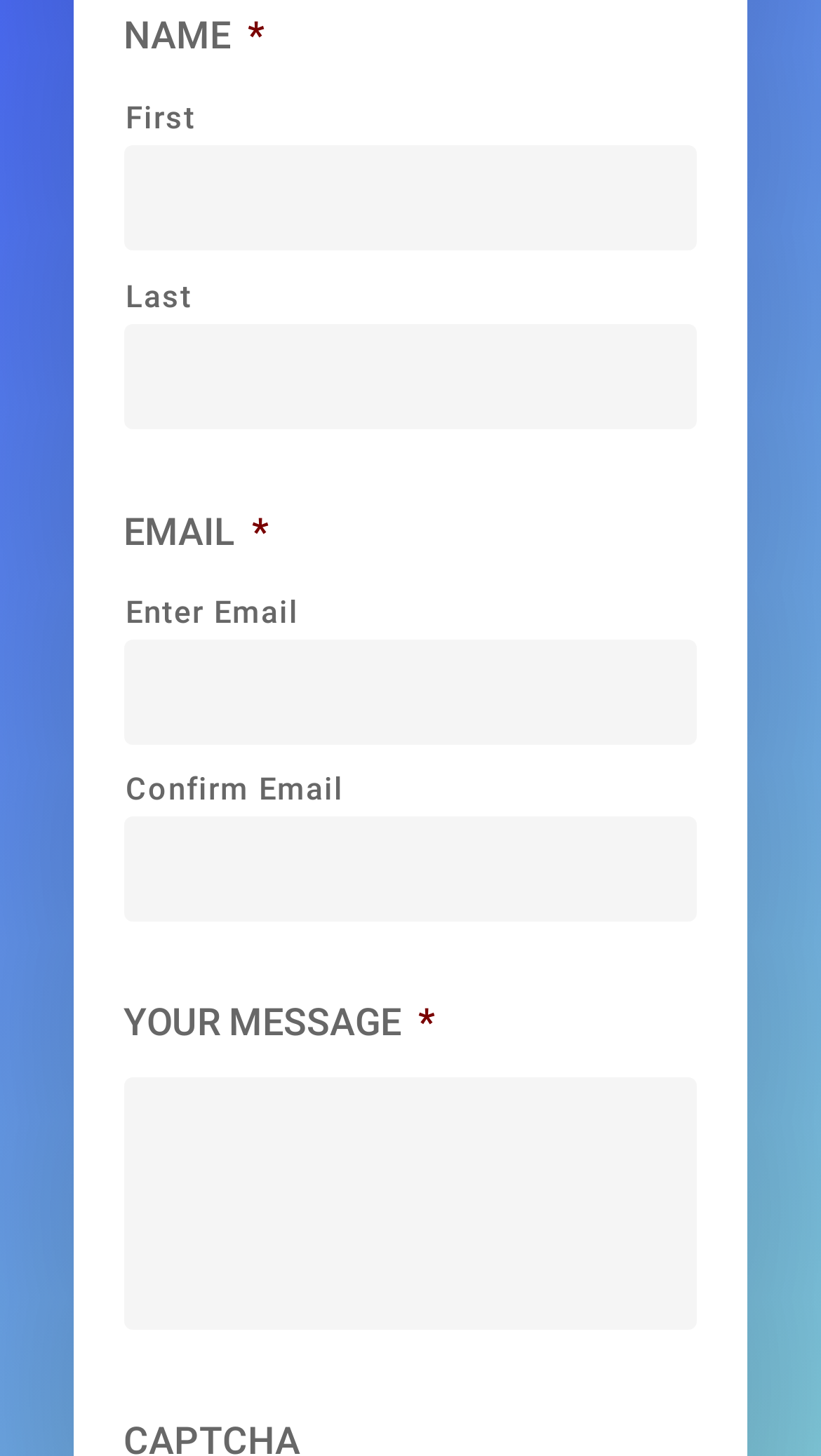How many asterisks are on the page?
Provide a detailed answer to the question, using the image to inform your response.

I searched for StaticText elements with the OCR text '*', and found four instances, each corresponding to a required field.